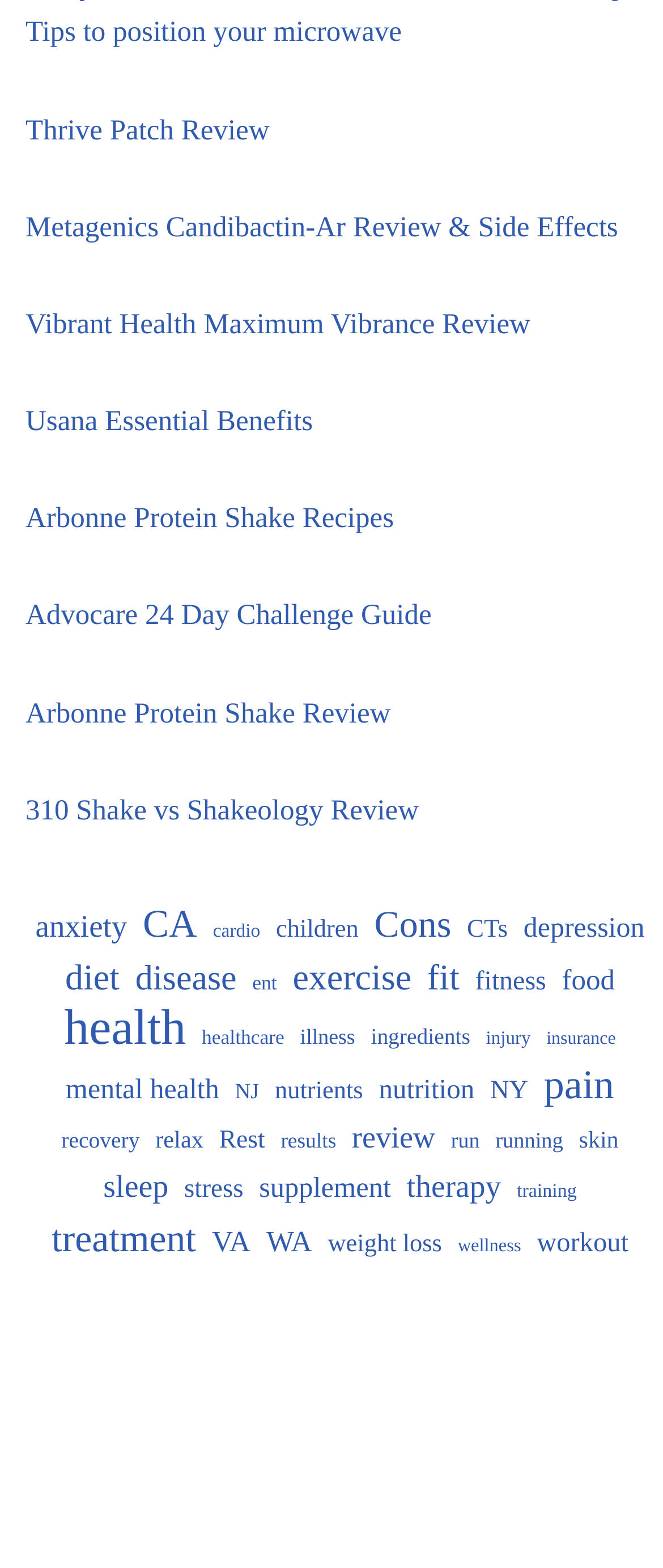Bounding box coordinates are given in the format (top-left x, top-left y, bottom-right x, bottom-right y). All values should be floating point numbers between 0 and 1. Provide the bounding box coordinate for the UI element described as: Thrive Patch Review

[0.038, 0.072, 0.406, 0.093]